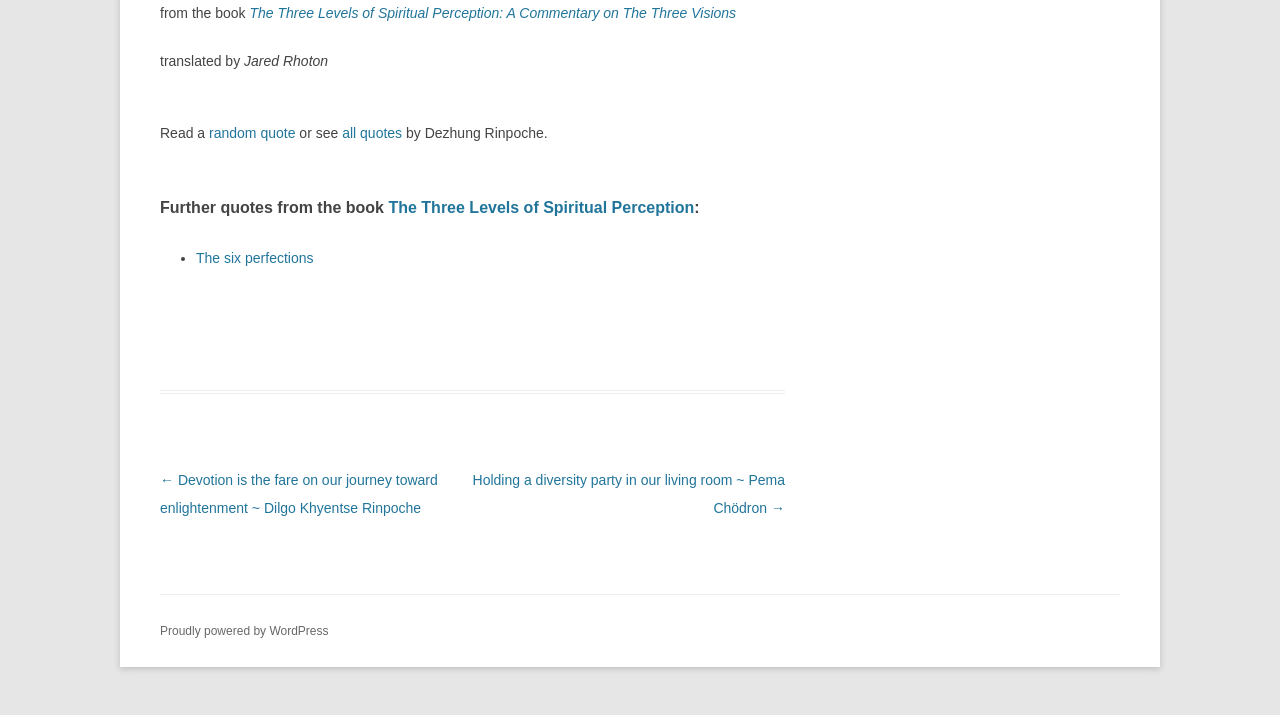What is the platform powering the website?
Look at the image and answer with only one word or phrase.

WordPress